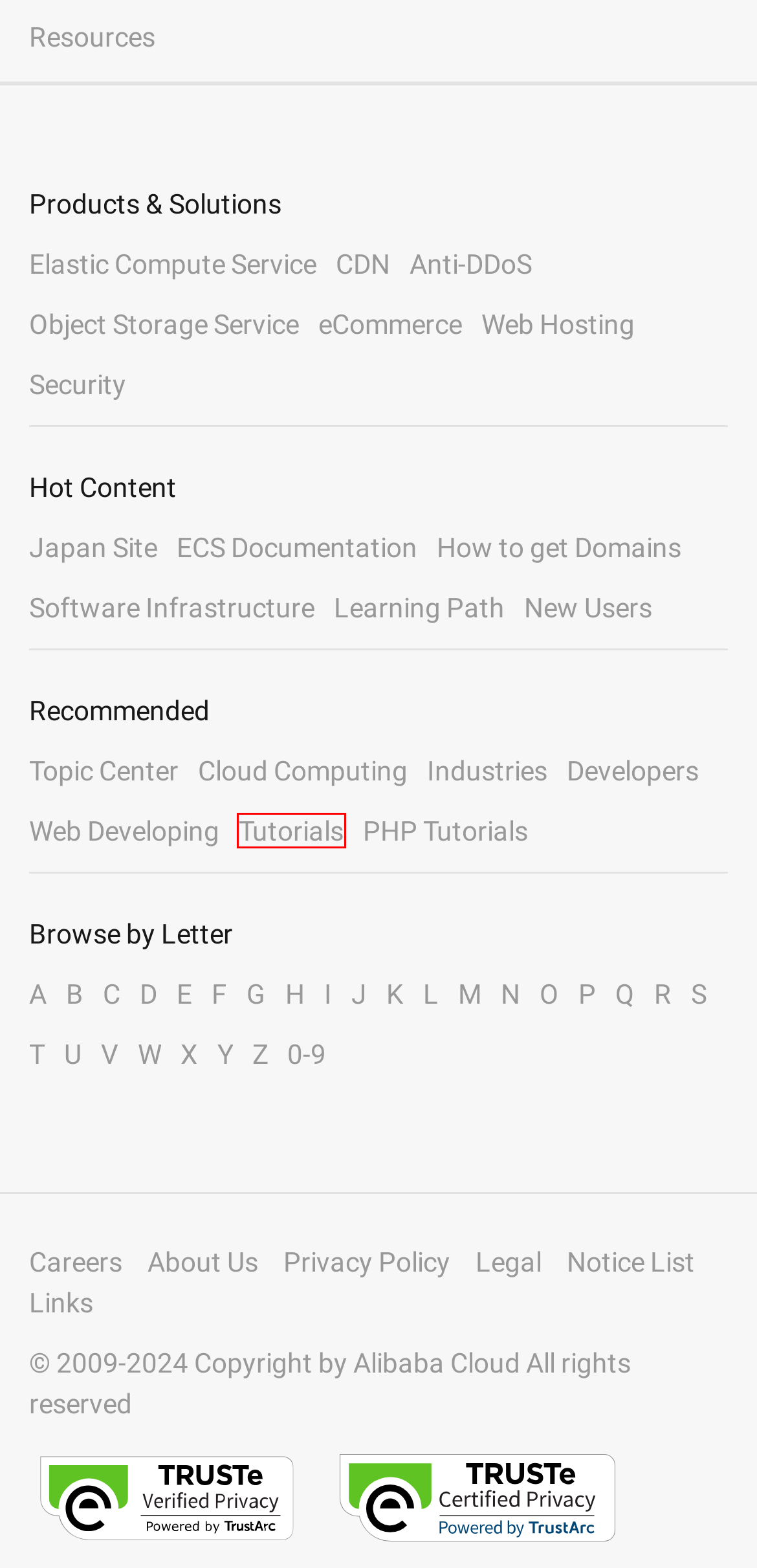Examine the screenshot of a webpage featuring a red bounding box and identify the best matching webpage description for the new page that results from clicking the element within the box. Here are the options:
A. Cloud Security- Alibaba Cloud
B. Alibaba Cloud Learning Path - Getting Started with Alibaba Cloud
C. Tutorials: Cloud Computing Deployment Tutorials - Getting Started with Alibaba Cloud
D. Elastic Compute Service (ECS): Elastic & Secure Cloud Servers - Alibaba Cloud
E. Alibaba Cloud CDN
F. Introduction to Legal - Alibaba Cloud Document Center
G. Free Online Tutorials for Most Used Programming Languages - Alibaba Cloud
H. Alibaba Cloud Careers

G